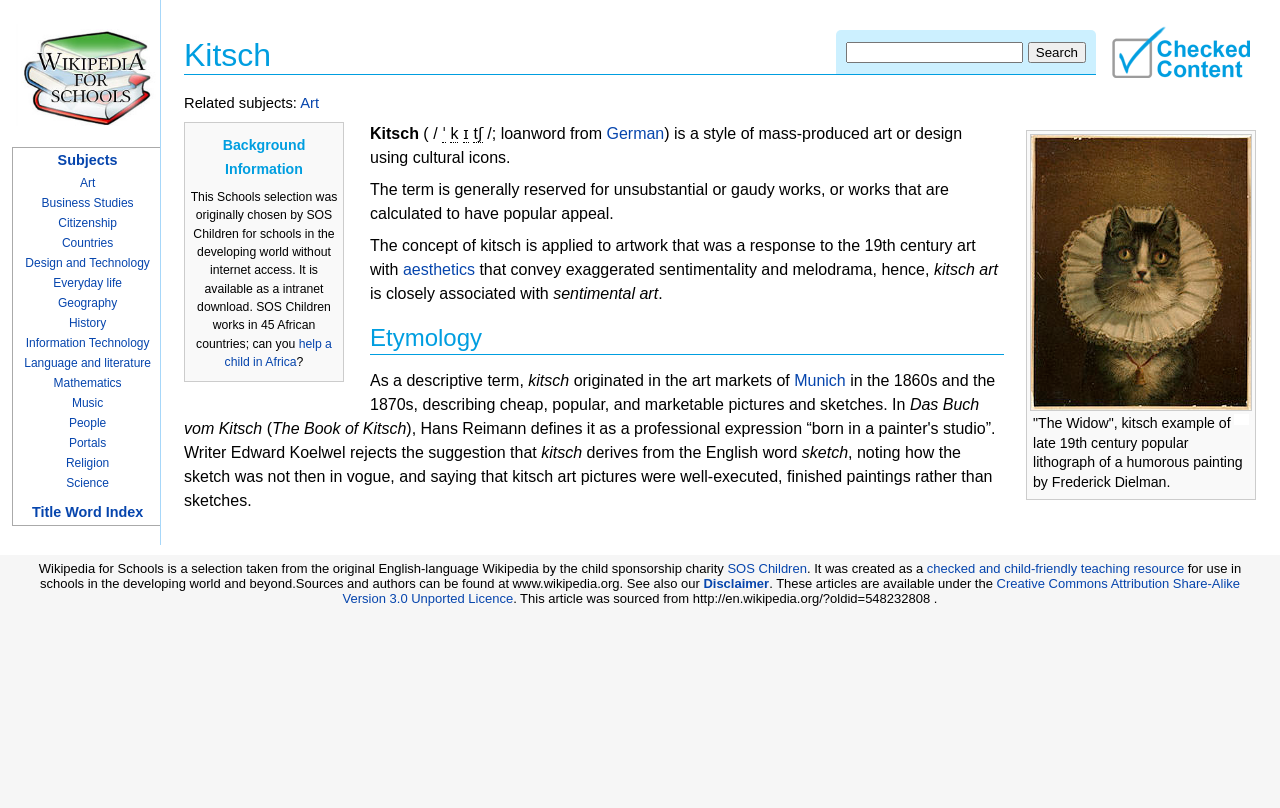Using the information in the image, could you please answer the following question in detail:
What is the name of the charity that created Wikipedia for Schools?

Wikipedia for Schools is a selection taken from the original English-language Wikipedia by the child sponsorship charity SOS Children.